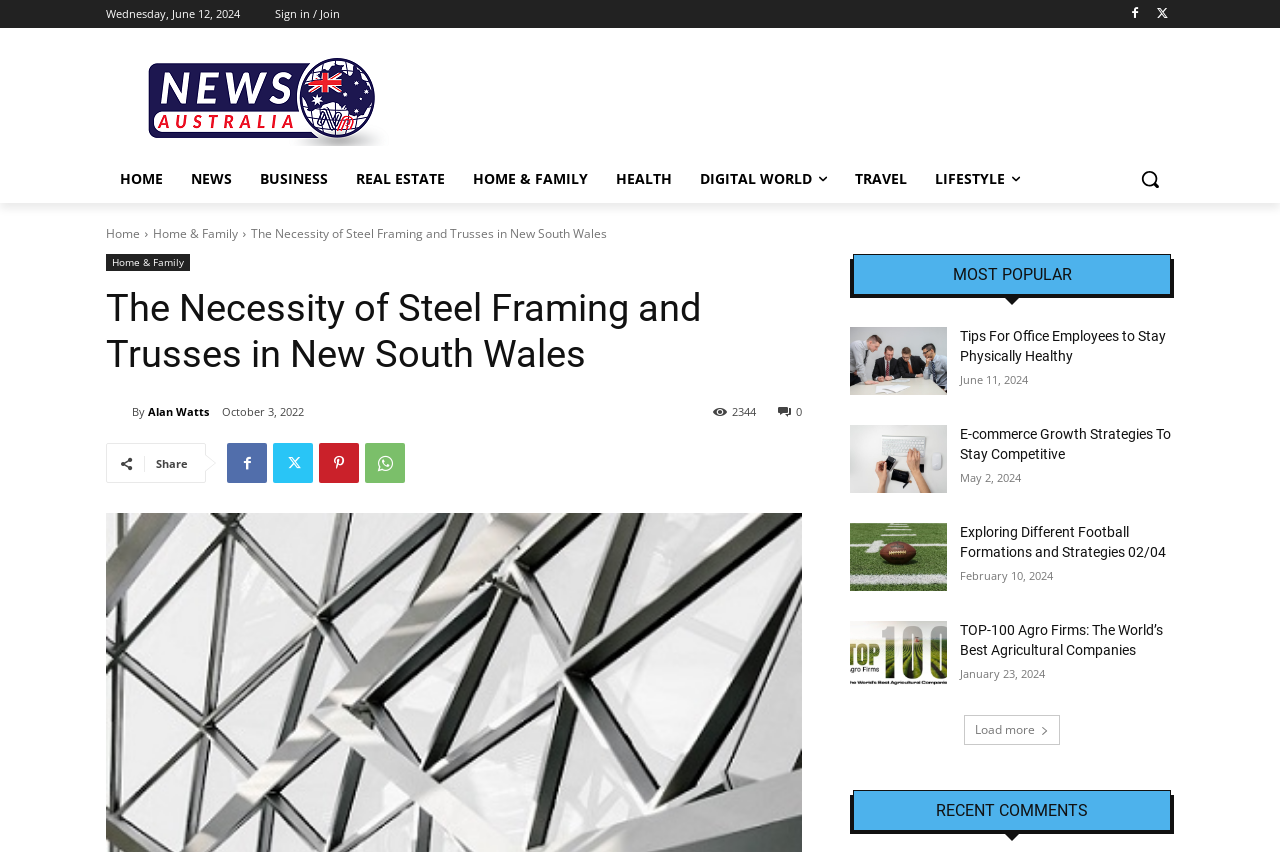What is the author of the article 'The Necessity of Steel Framing and Trusses in New South Wales'?
Look at the image and answer with only one word or phrase.

Alan Watts